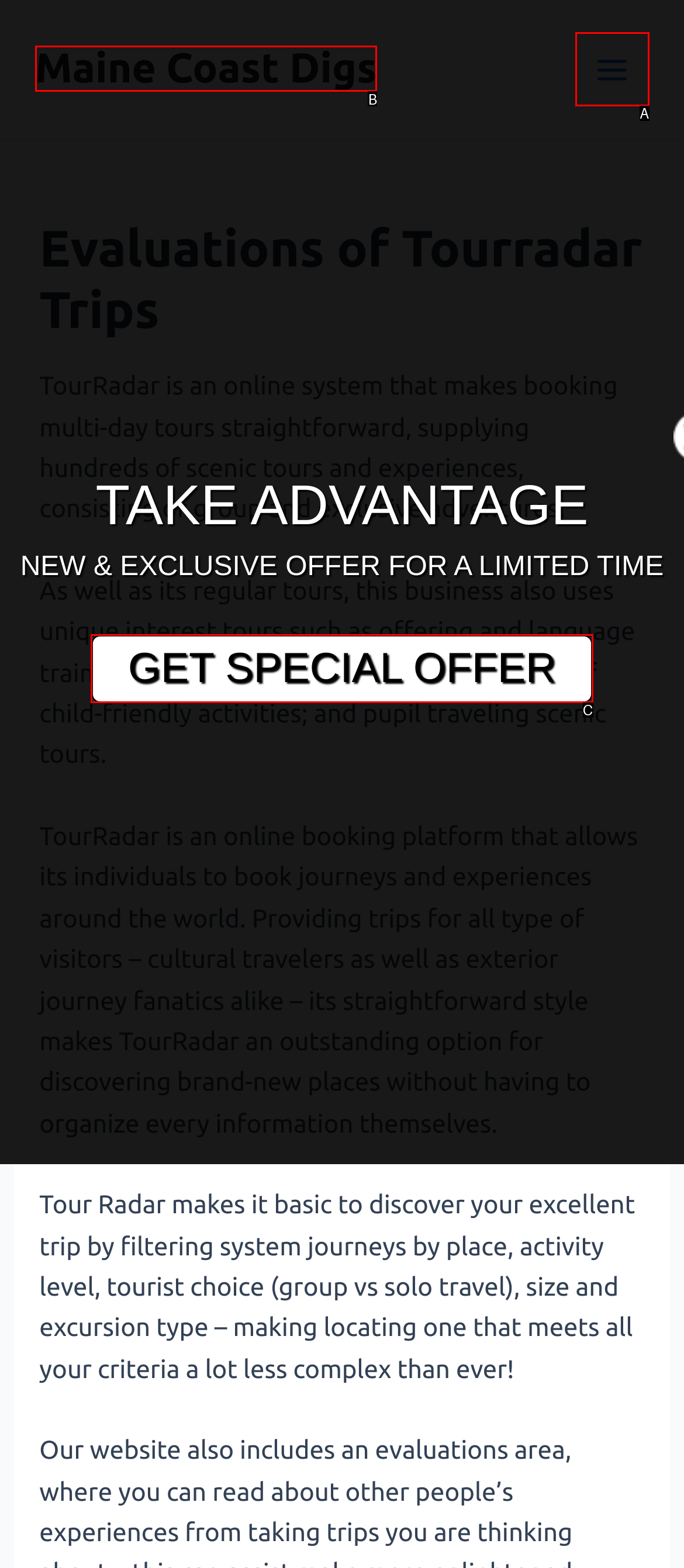Match the element description to one of the options: value="Sign up"
Respond with the corresponding option's letter.

None